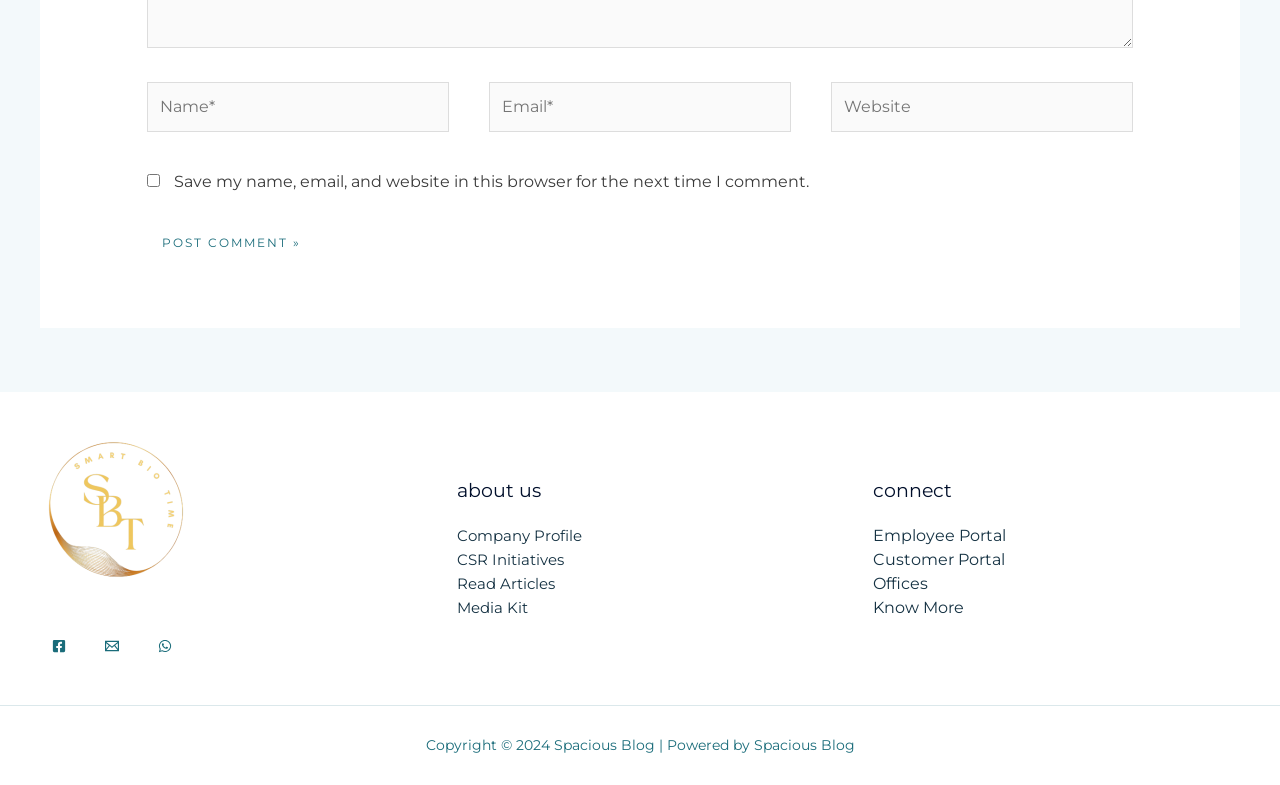What is the purpose of the checkbox?
From the image, provide a succinct answer in one word or a short phrase.

Save comment info